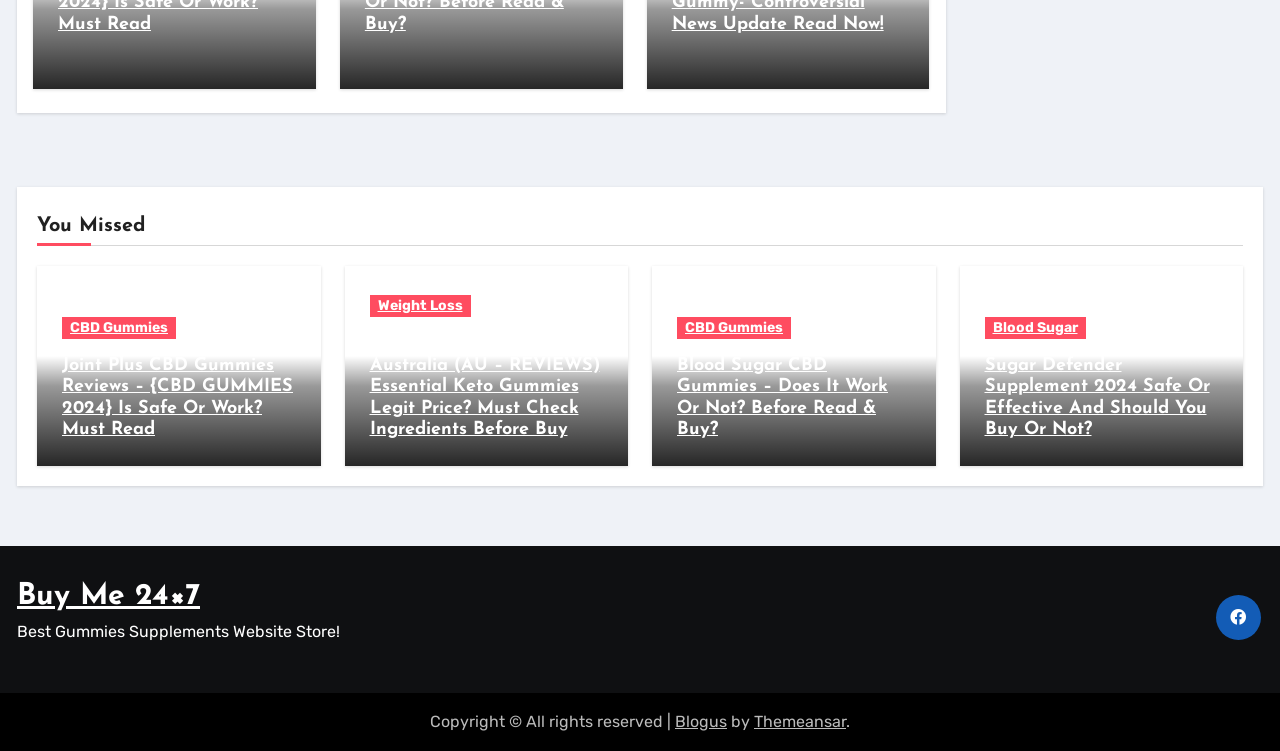Who is the copyright holder of the webpage?
Please provide a comprehensive answer based on the visual information in the image.

The StaticText element with the text 'Copyright © All rights reserved' indicates that the copyright holder of the webpage is not explicitly stated, but all rights are reserved.